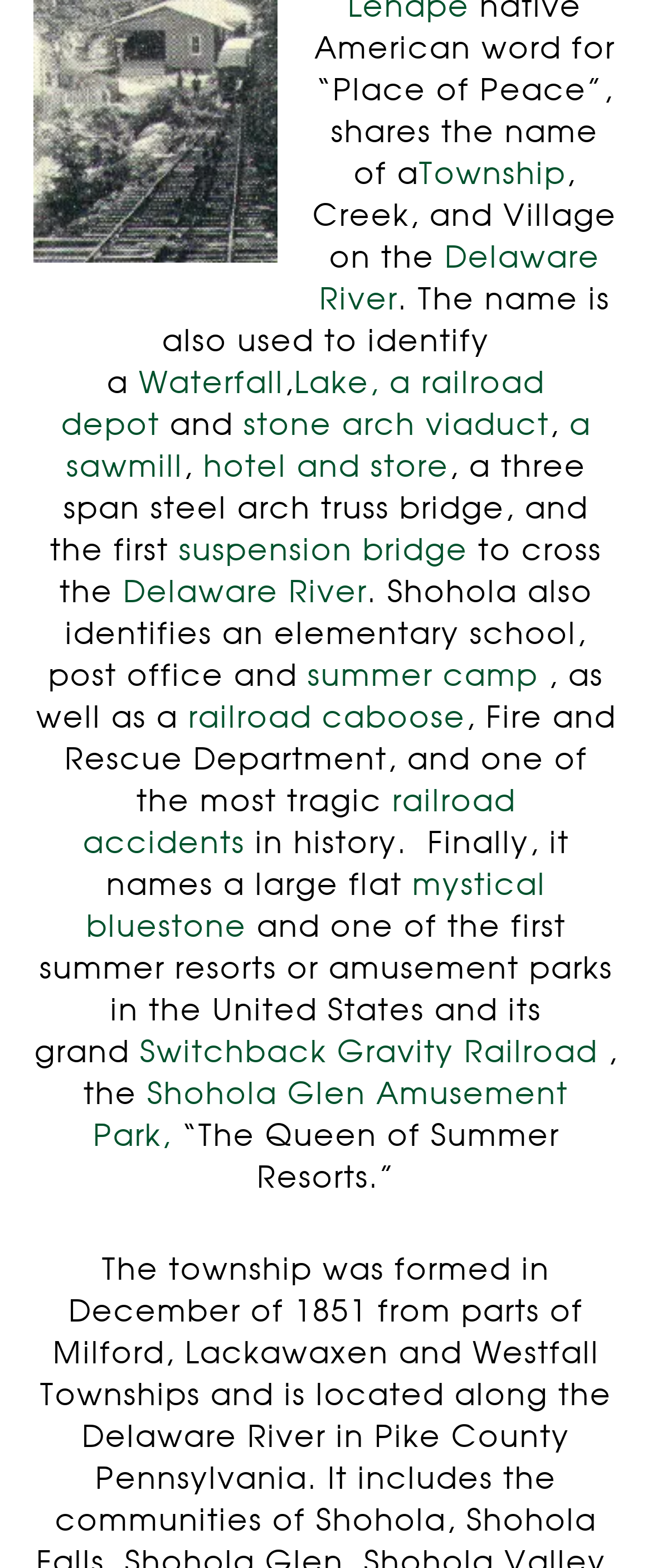Locate the UI element described by MORE in the provided webpage screenshot. Return the bounding box coordinates in the format (top-left x, top-left y, bottom-right x, bottom-right y), ensuring all values are between 0 and 1.

None